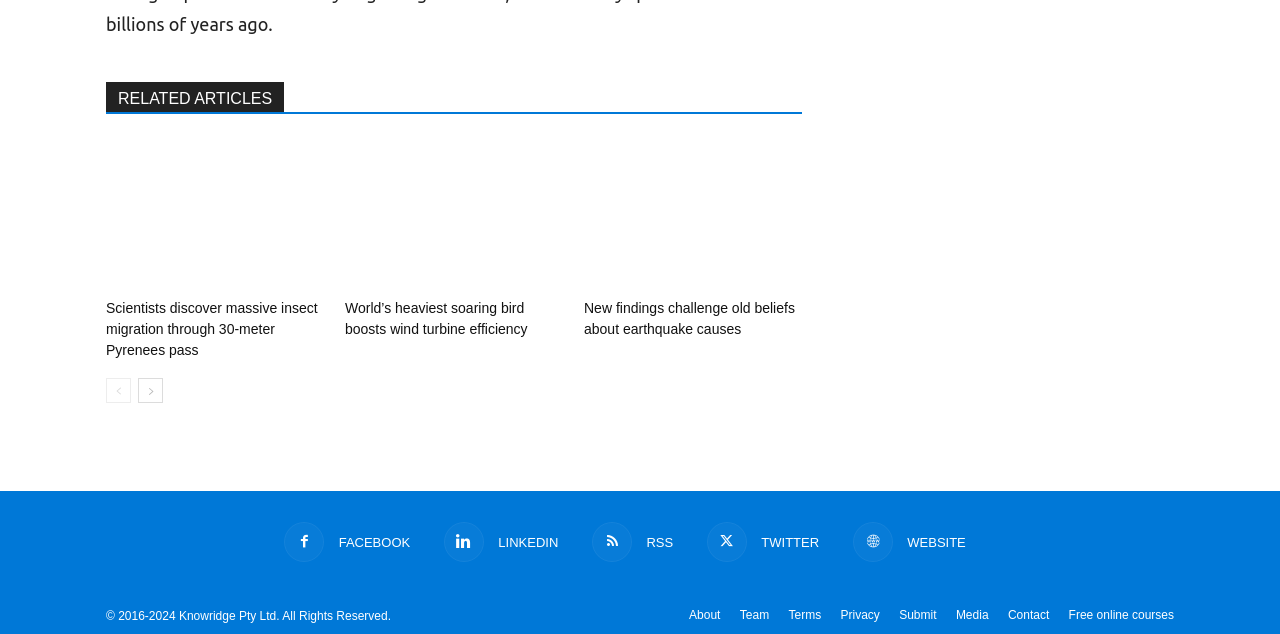What is the copyright year range?
Using the information from the image, give a concise answer in one word or a short phrase.

2016-2024